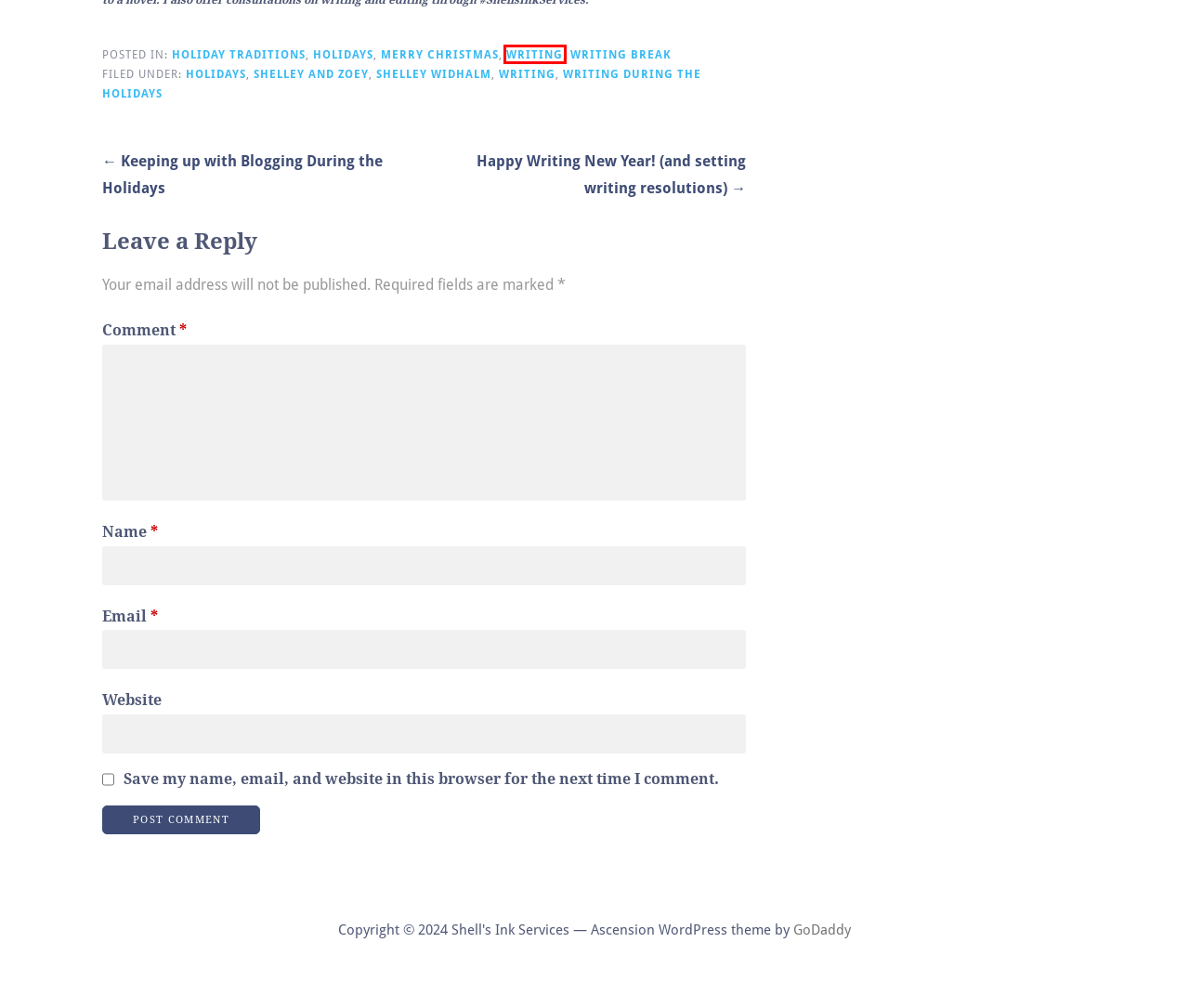You are given a screenshot of a webpage with a red rectangle bounding box around an element. Choose the best webpage description that matches the page after clicking the element in the bounding box. Here are the candidates:
A. Keeping up with Blogging During the Holidays – Shell’s Ink Services
B. Holiday Traditions – Shell’s Ink Services
C. Writing During the Holidays – Shell’s Ink Services
D. Holidays – Shell’s Ink Services
E. Writing – Shell’s Ink Services
F. Merry Christmas – Shell’s Ink Services
G. Writing Break – Shell’s Ink Services
H. Shelley and Zoey – Shell’s Ink Services

E